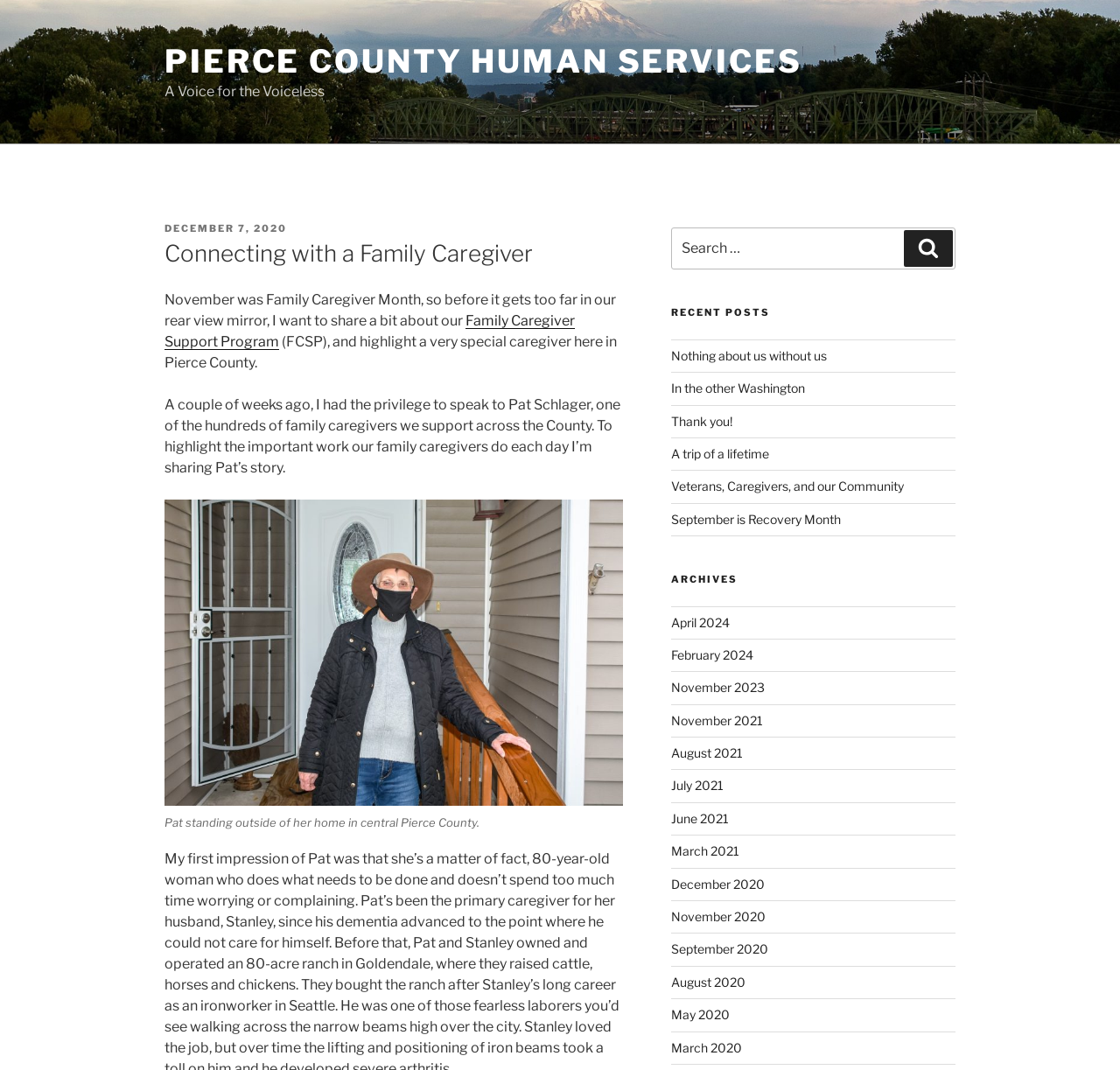Given the webpage screenshot and the description, determine the bounding box coordinates (top-left x, top-left y, bottom-right x, bottom-right y) that define the location of the UI element matching this description: parent_node: Search name="s"

None